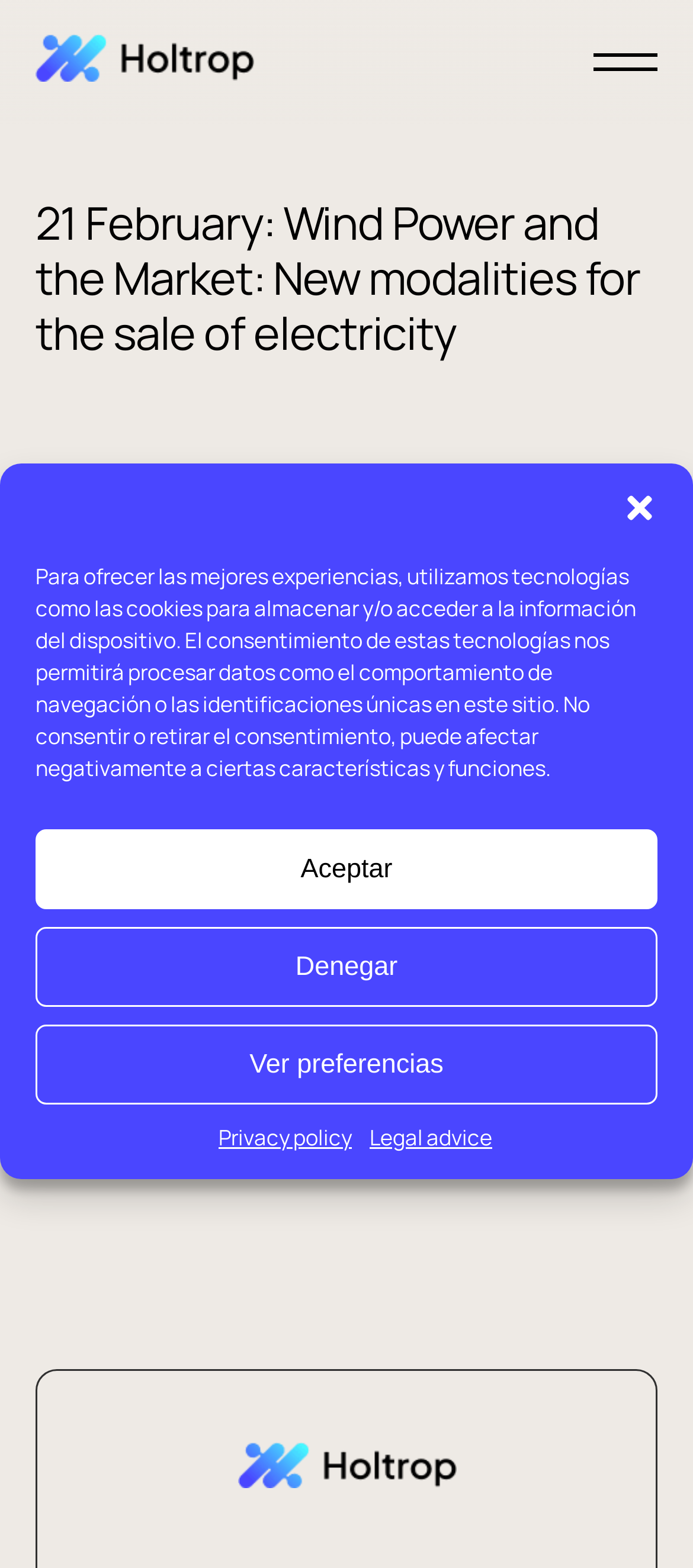Can you specify the bounding box coordinates for the region that should be clicked to fulfill this instruction: "close the dialog".

[0.897, 0.313, 0.949, 0.335]